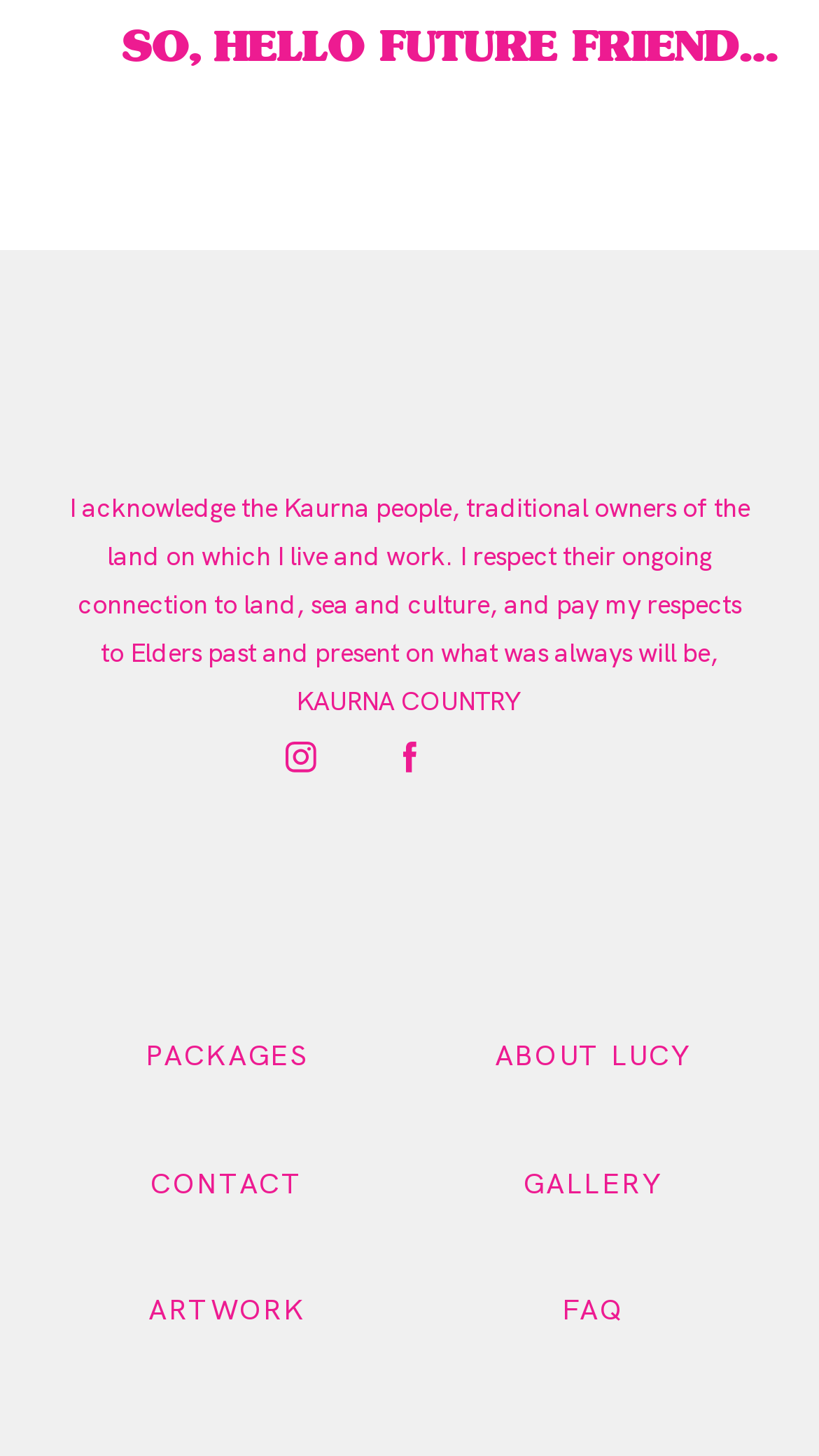Give a short answer using one word or phrase for the question:
How many navigation links are there?

6